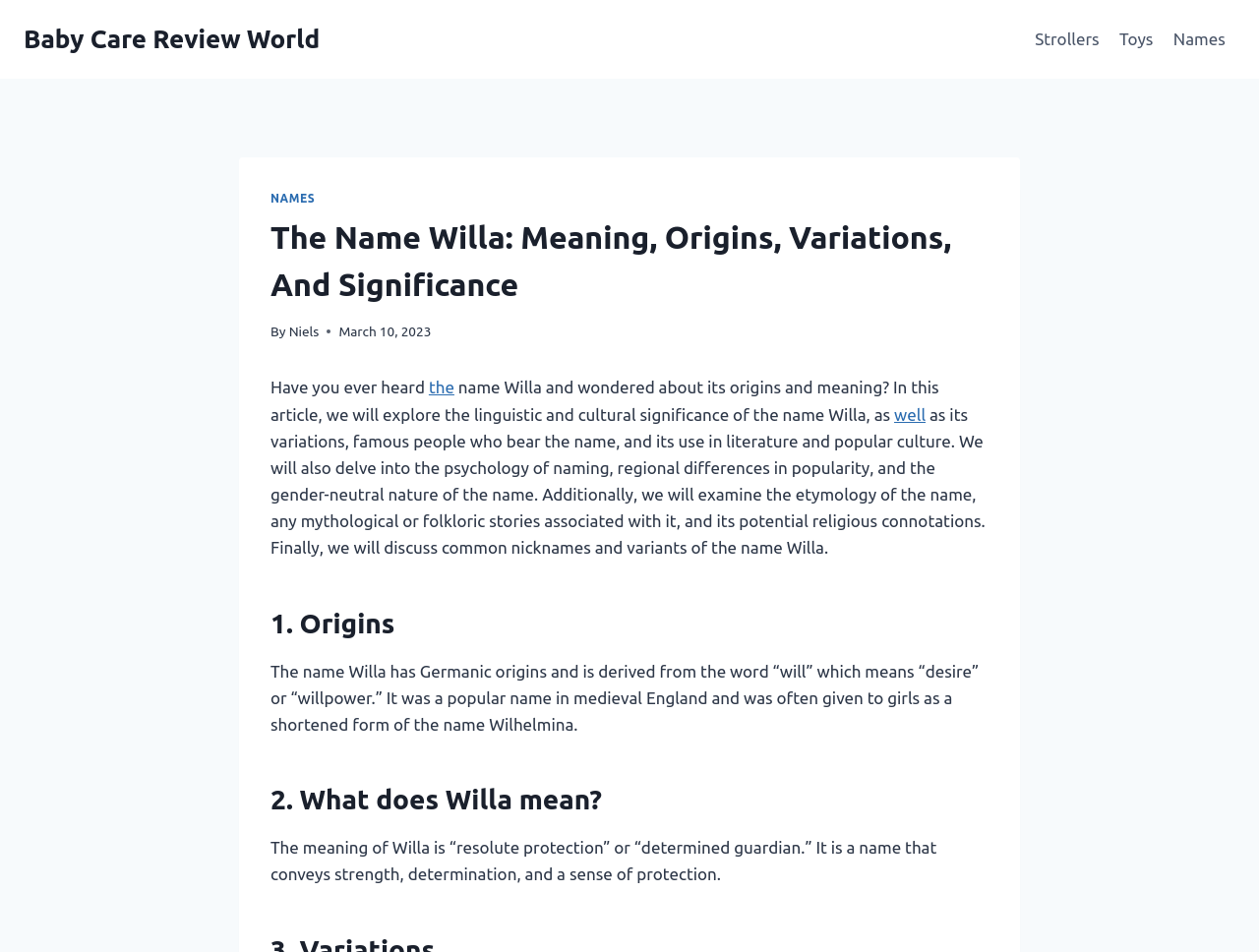Can you pinpoint the bounding box coordinates for the clickable element required for this instruction: "Search for community content"? The coordinates should be four float numbers between 0 and 1, i.e., [left, top, right, bottom].

None